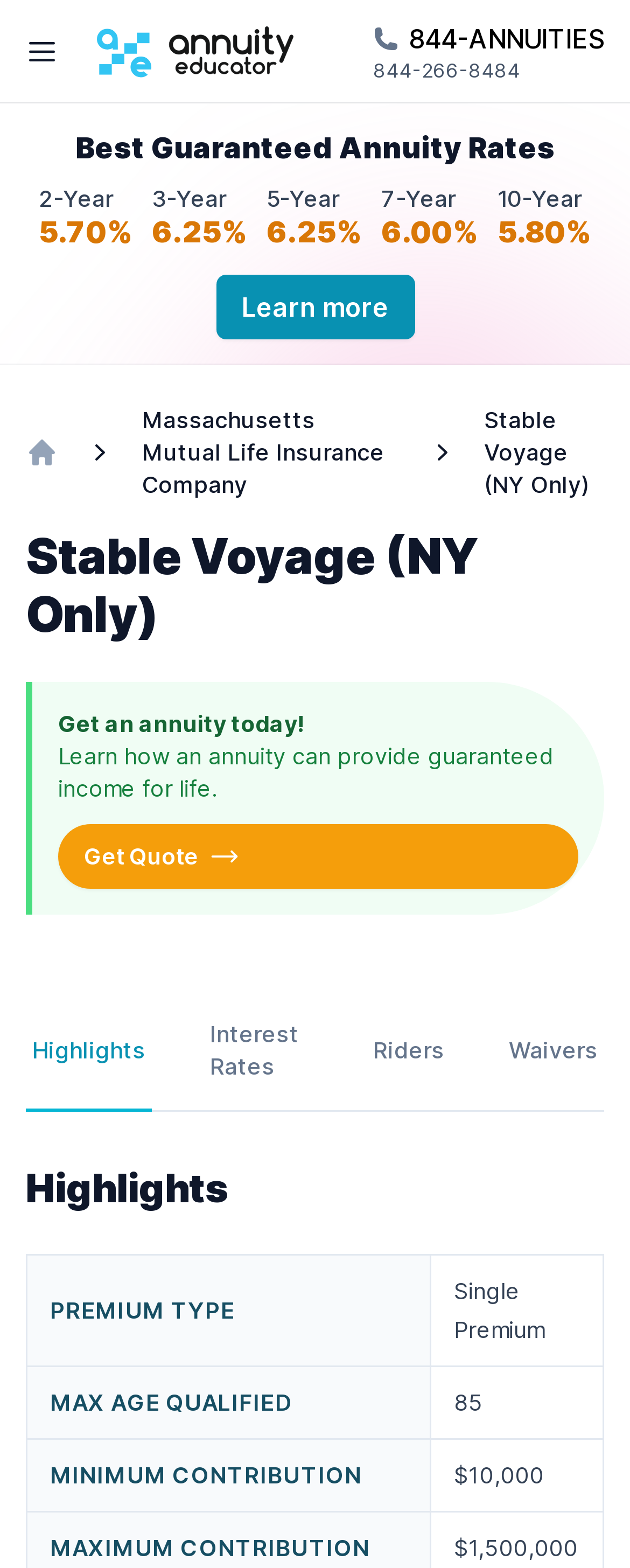Please find and report the bounding box coordinates of the element to click in order to perform the following action: "Switch to Highlights tab". The coordinates should be expressed as four float numbers between 0 and 1, in the format [left, top, right, bottom].

[0.041, 0.633, 0.241, 0.709]